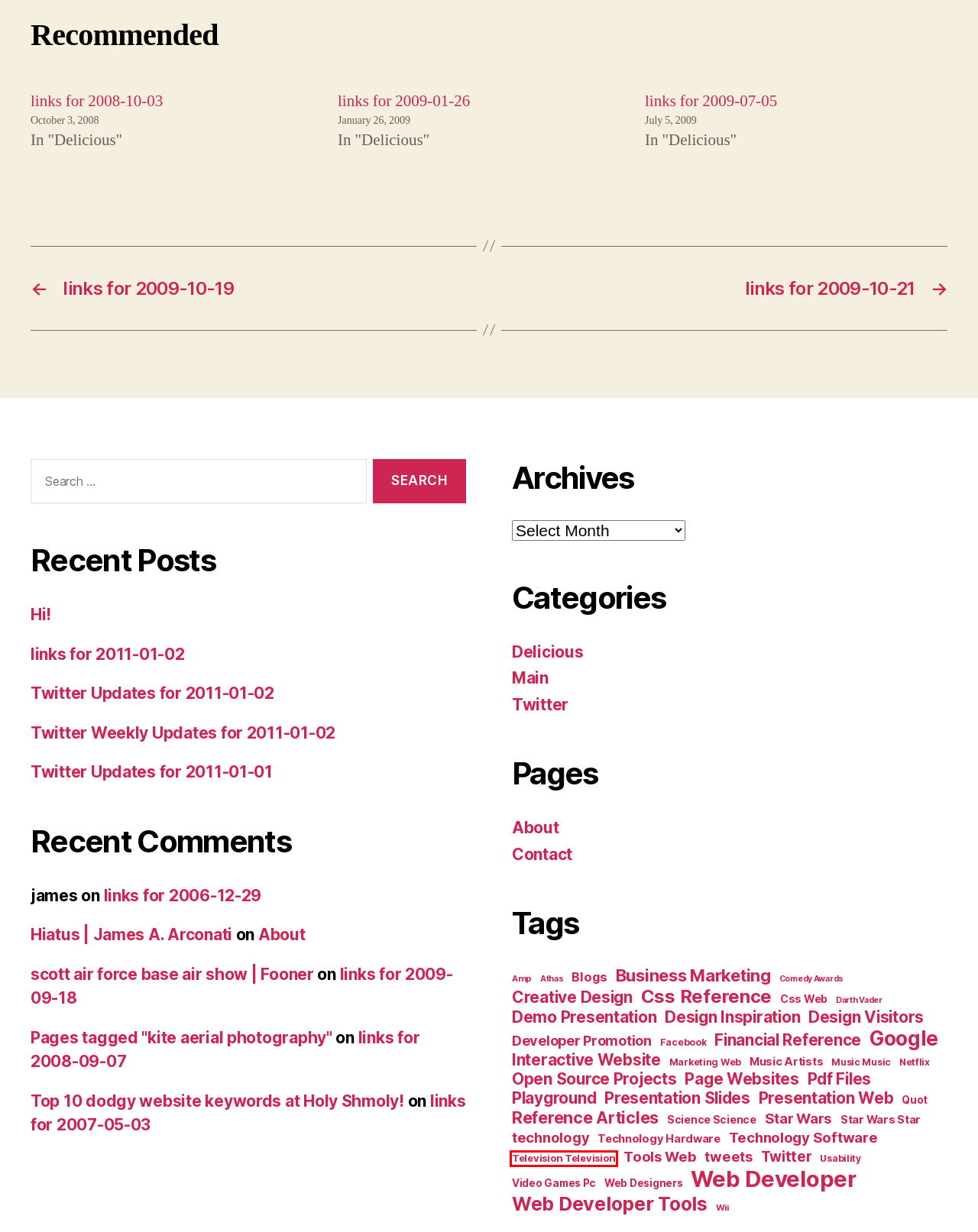Examine the screenshot of a webpage with a red bounding box around an element. Then, select the webpage description that best represents the new page after clicking the highlighted element. Here are the descriptions:
A. Marketing Web – James A. Arconati
B. tweets – James A. Arconati
C. Television Television – James A. Arconati
D. Reference Articles – James A. Arconati
E. links for 2009-10-19 – James A. Arconati
F. Google – James A. Arconati
G. Twitter Updates for 2011-01-02 – James A. Arconati
H. links for 2007-05-03 – James A. Arconati

C